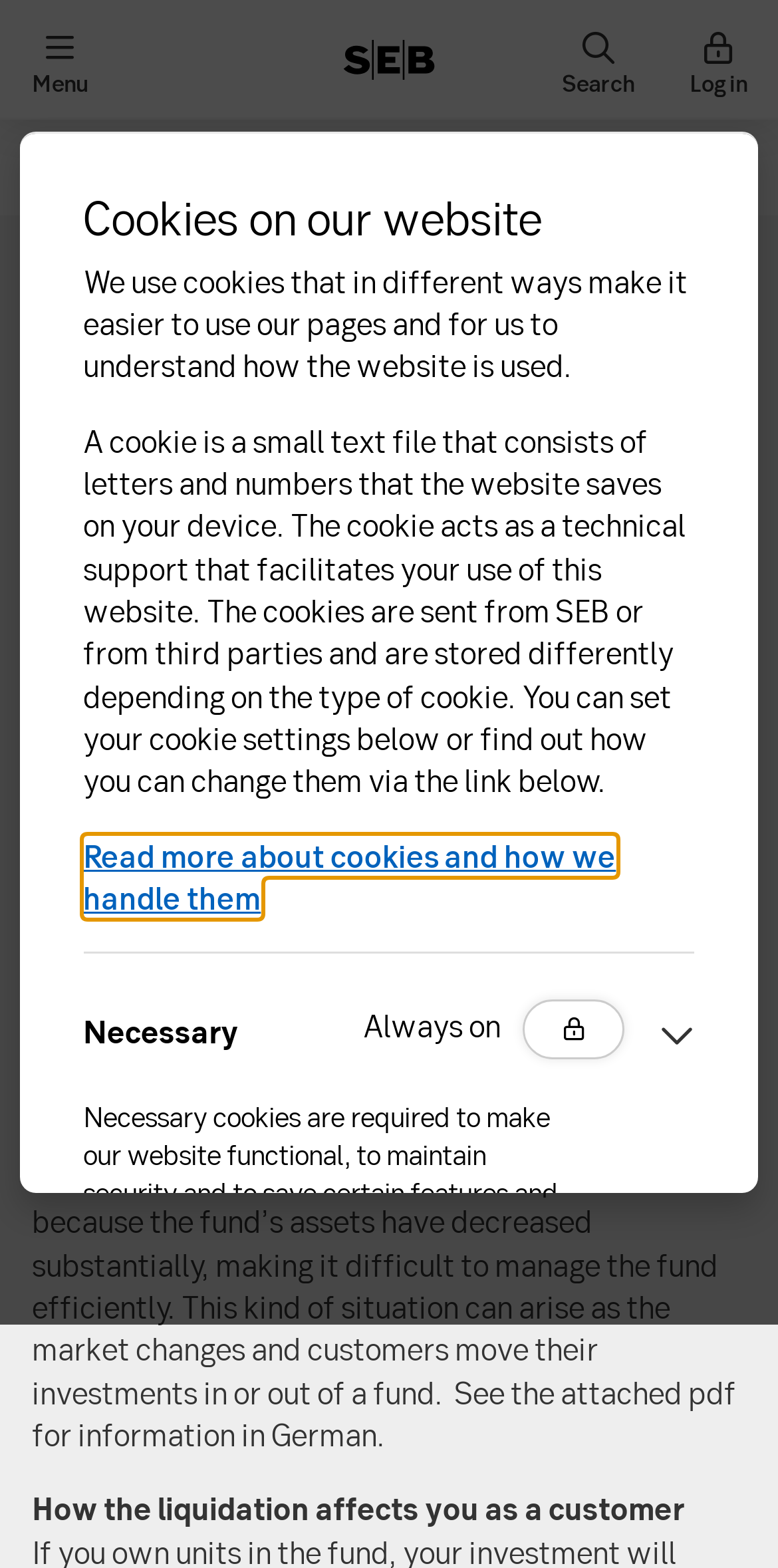Use one word or a short phrase to answer the question provided: 
How many categories of cookies are described on this webpage?

Two